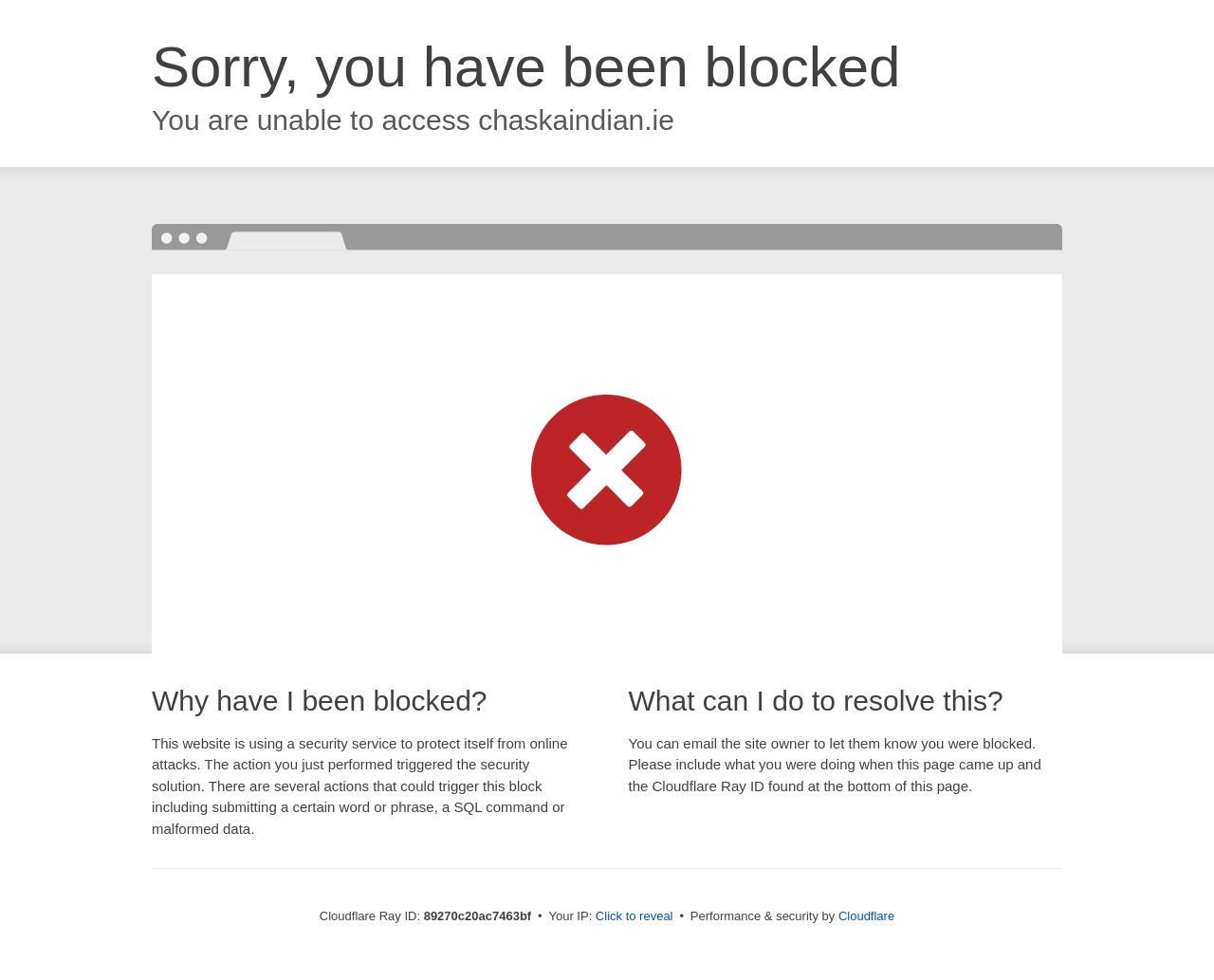Describe in detail what you see on the webpage.

The webpage is a Cloudflare error page, indicating that the user's access to a website has been blocked. At the top of the page, there are two headings: "Sorry, you have been blocked" and "You are unable to access chaskaindian.ie". 

Below these headings, there is a section explaining why the user has been blocked. This section is headed by "Why have I been blocked?" and includes a paragraph of text describing the security service used by the website to protect itself from online attacks. 

To the right of this section, there is another section headed by "What can I do to resolve this?" which provides instructions on how to email the site owner to resolve the issue. 

At the bottom of the page, there is a section displaying technical information, including the Cloudflare Ray ID, the user's IP address, and a button to reveal the IP address. This section also includes a link to Cloudflare, indicating that the website is using Cloudflare's performance and security services.